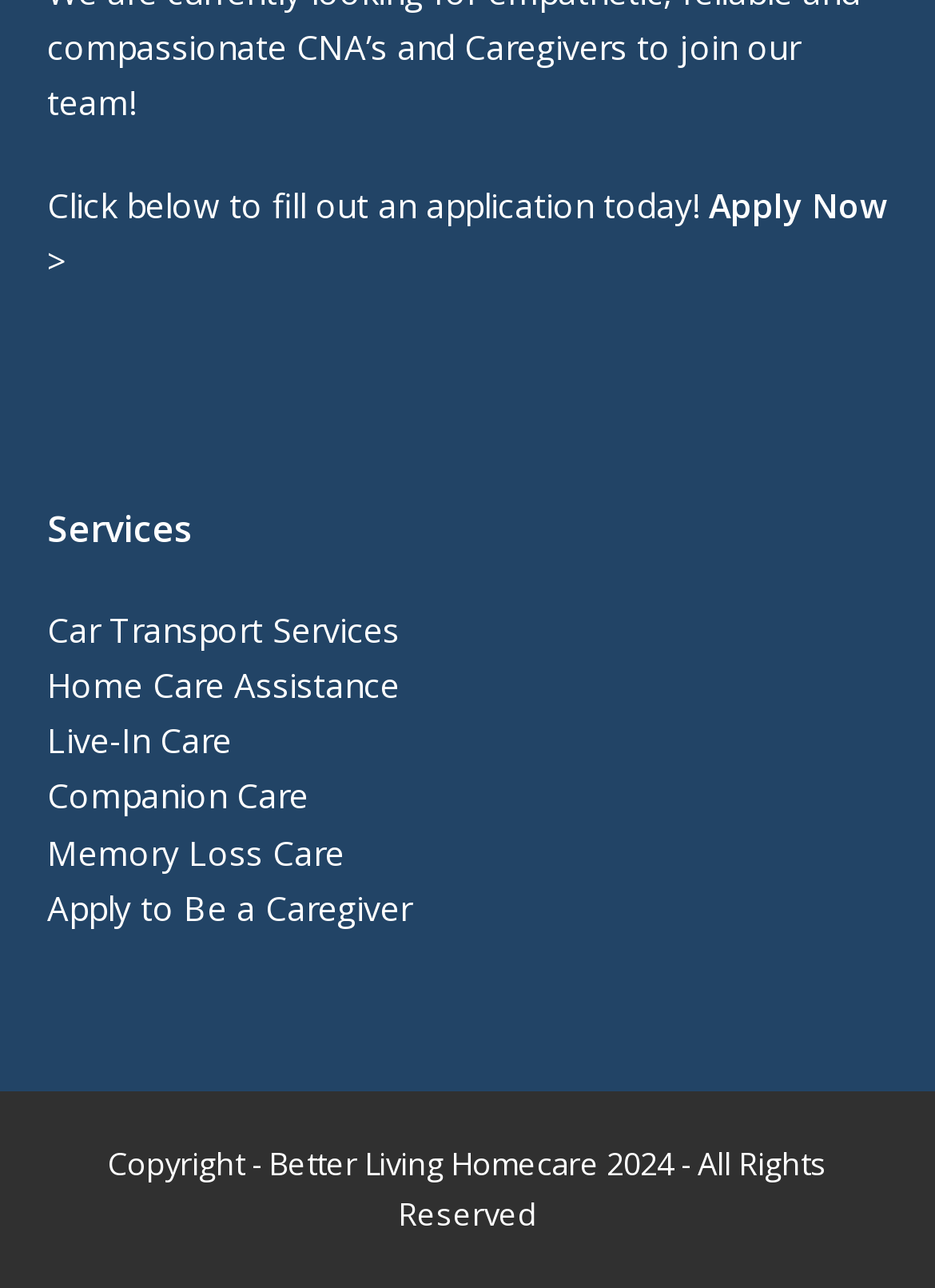Please indicate the bounding box coordinates for the clickable area to complete the following task: "Apply to Be a Caregiver". The coordinates should be specified as four float numbers between 0 and 1, i.e., [left, top, right, bottom].

[0.05, 0.686, 0.44, 0.722]